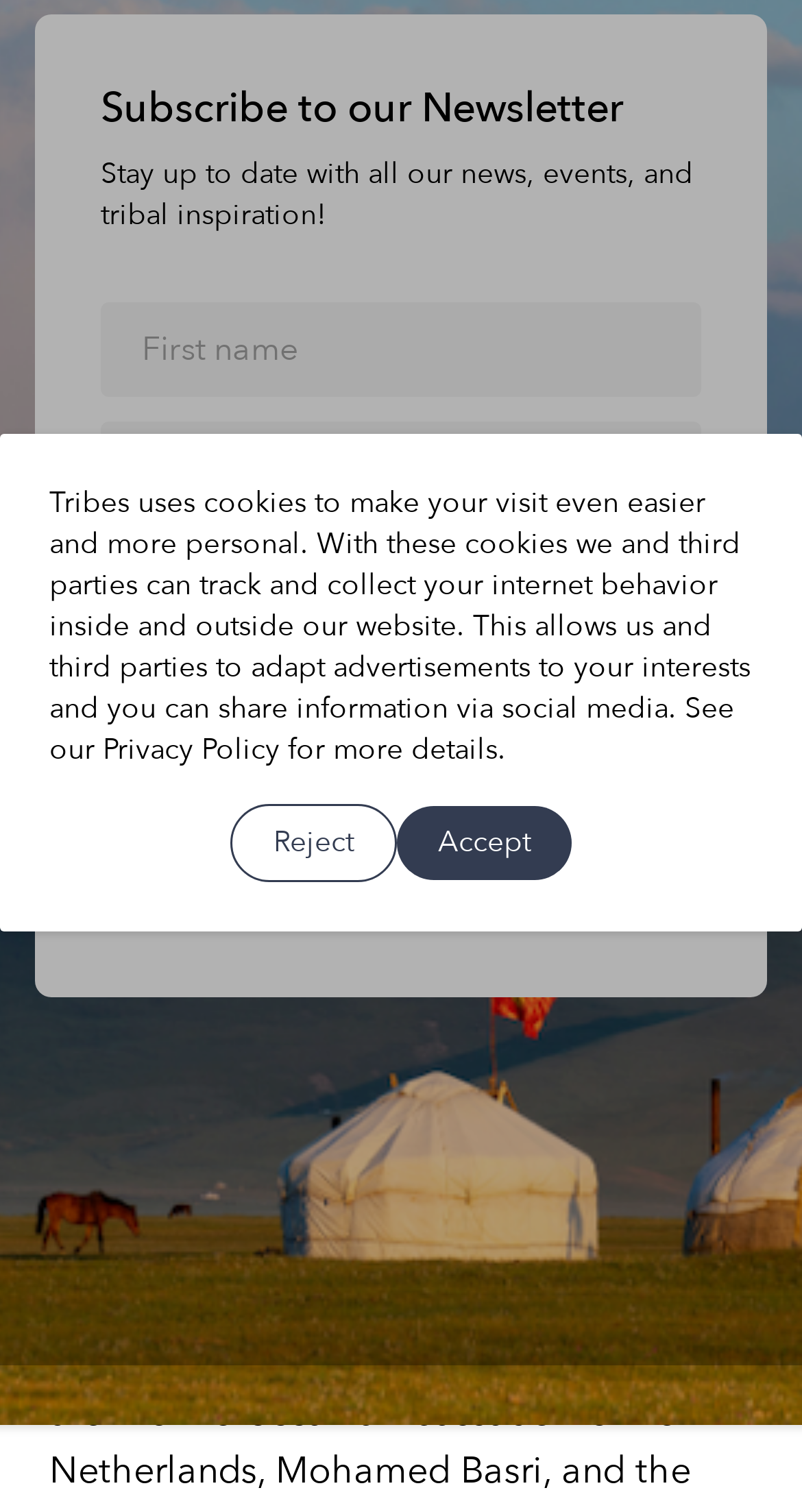Respond to the question below with a single word or phrase:
How many social media links are available?

4